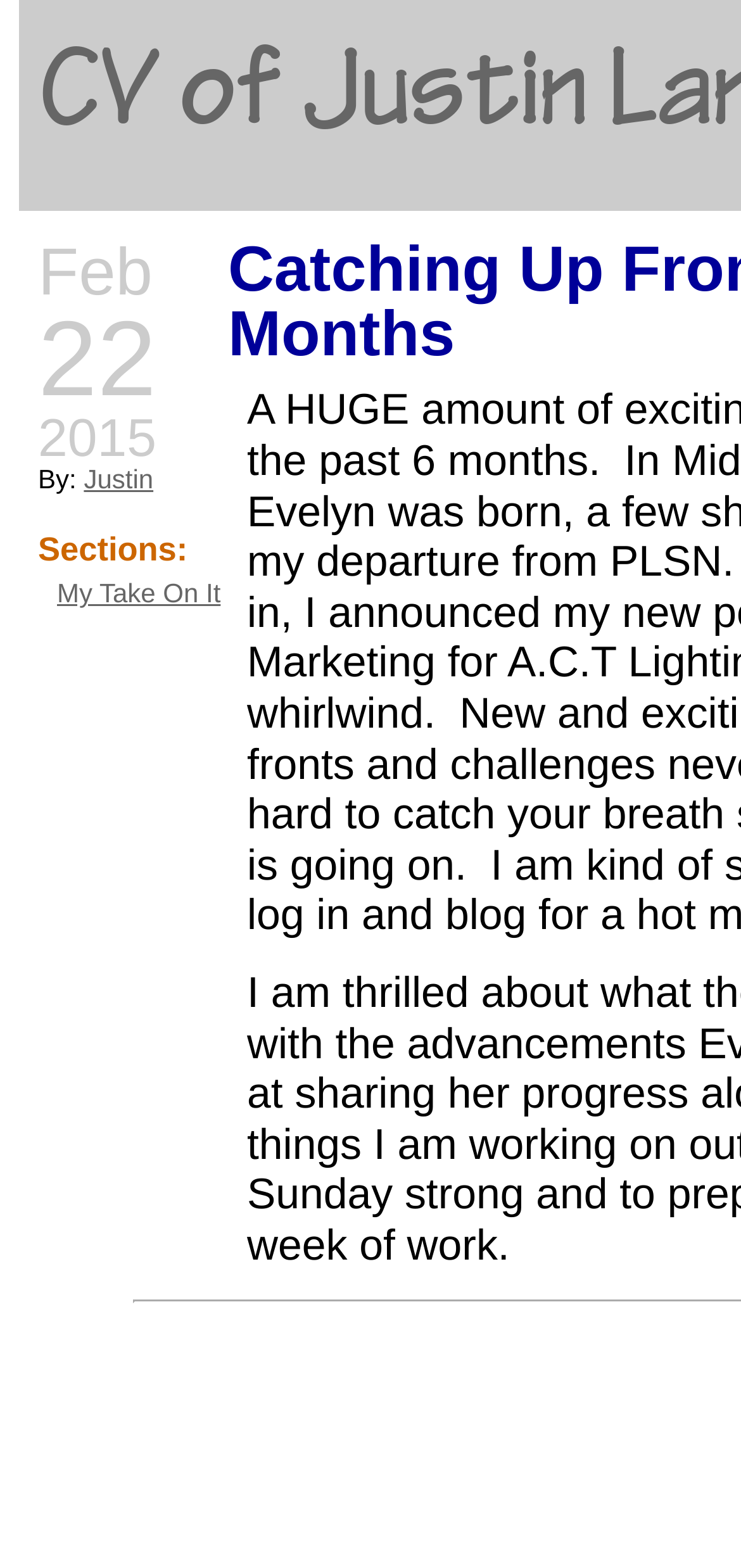Find and generate the main title of the webpage.

CV of Justin Lang